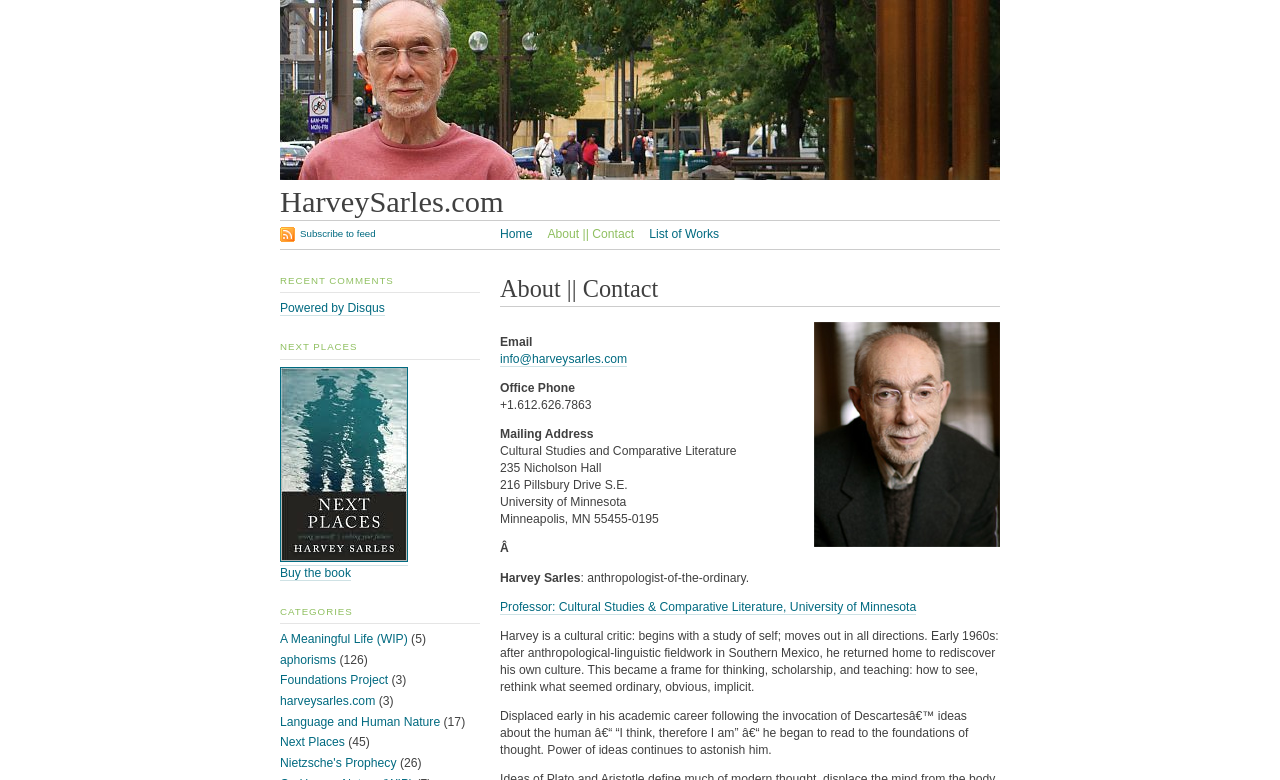Generate a comprehensive caption for the webpage you are viewing.

The webpage is a personal website for Harvey Sarles, an anthropologist and cultural critic. At the top, there is a header image and a heading with the website's title, "HarveySarles.com". Below the header, there is a navigation menu with links to "Home", "About || Contact", "List of Works", and "Subscribe to feed".

The main content of the page is divided into two sections. On the left, there is a portrait image of Harvey Sarles, accompanied by his contact information, including email, office phone number, and mailing address.

On the right, there is a section with a heading "About || Contact", which provides a brief introduction to Harvey Sarles' work and background. Below this, there is a paragraph of text that describes his approach to cultural criticism and his academic career.

Further down the page, there are several sections with headings "RECENT COMMENTS", "NEXT PLACES", and "CATEGORIES". The "RECENT COMMENTS" section has a link to "Powered by Disqus", while the "NEXT PLACES" section has a link to an unknown destination and an image. The "CATEGORIES" section lists several categories, including "A Meaningful Life (WIP)", "aphorisms", "Foundations Project", and others, each with a link and a number of associated posts.

Throughout the page, there are several images, including a header image, a portrait of Harvey Sarles, and an image in the "NEXT PLACES" section. The overall layout is organized and easy to navigate, with clear headings and concise text.